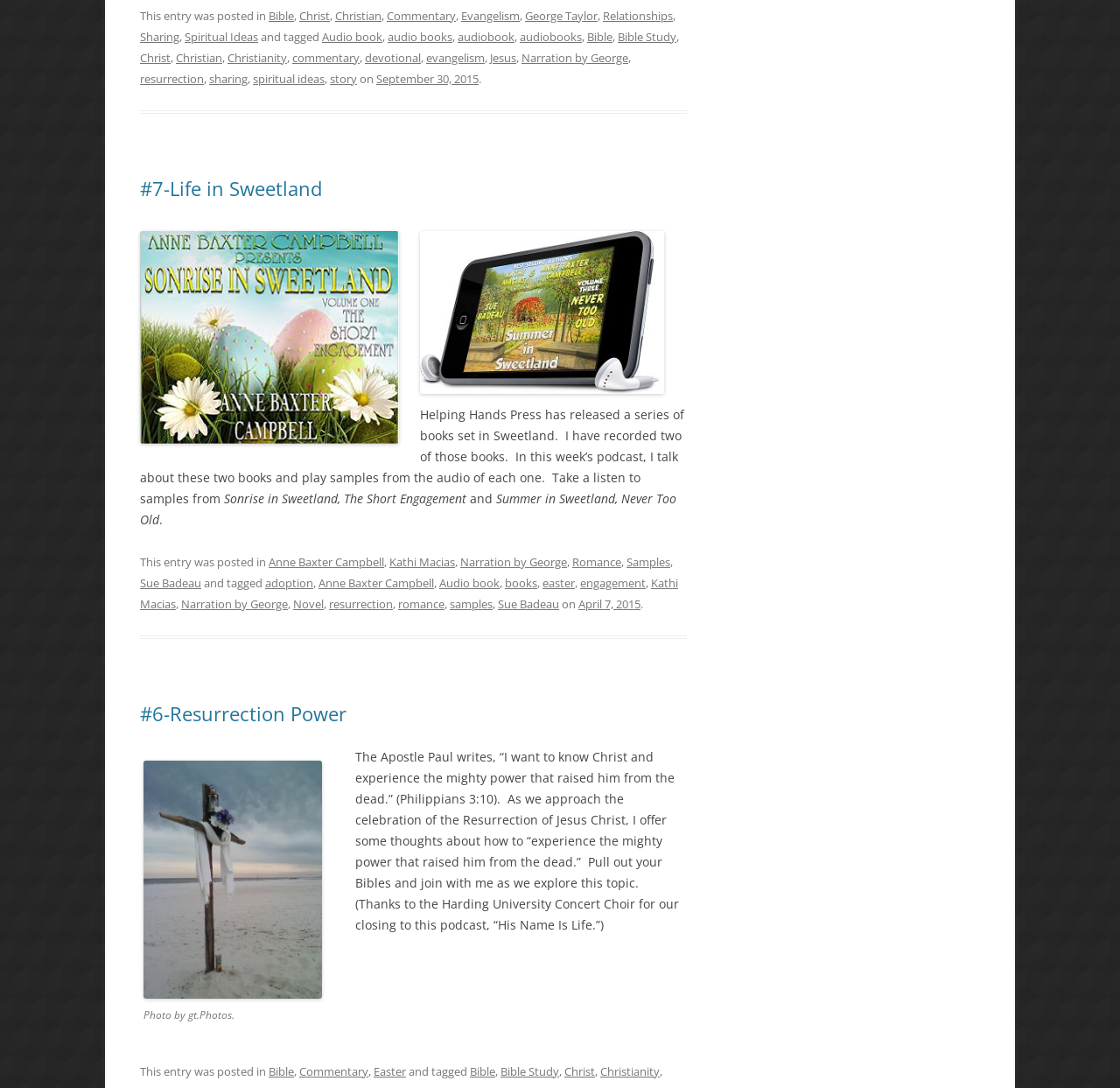What is the name of the narrator mentioned in the webpage?
Provide a short answer using one word or a brief phrase based on the image.

George